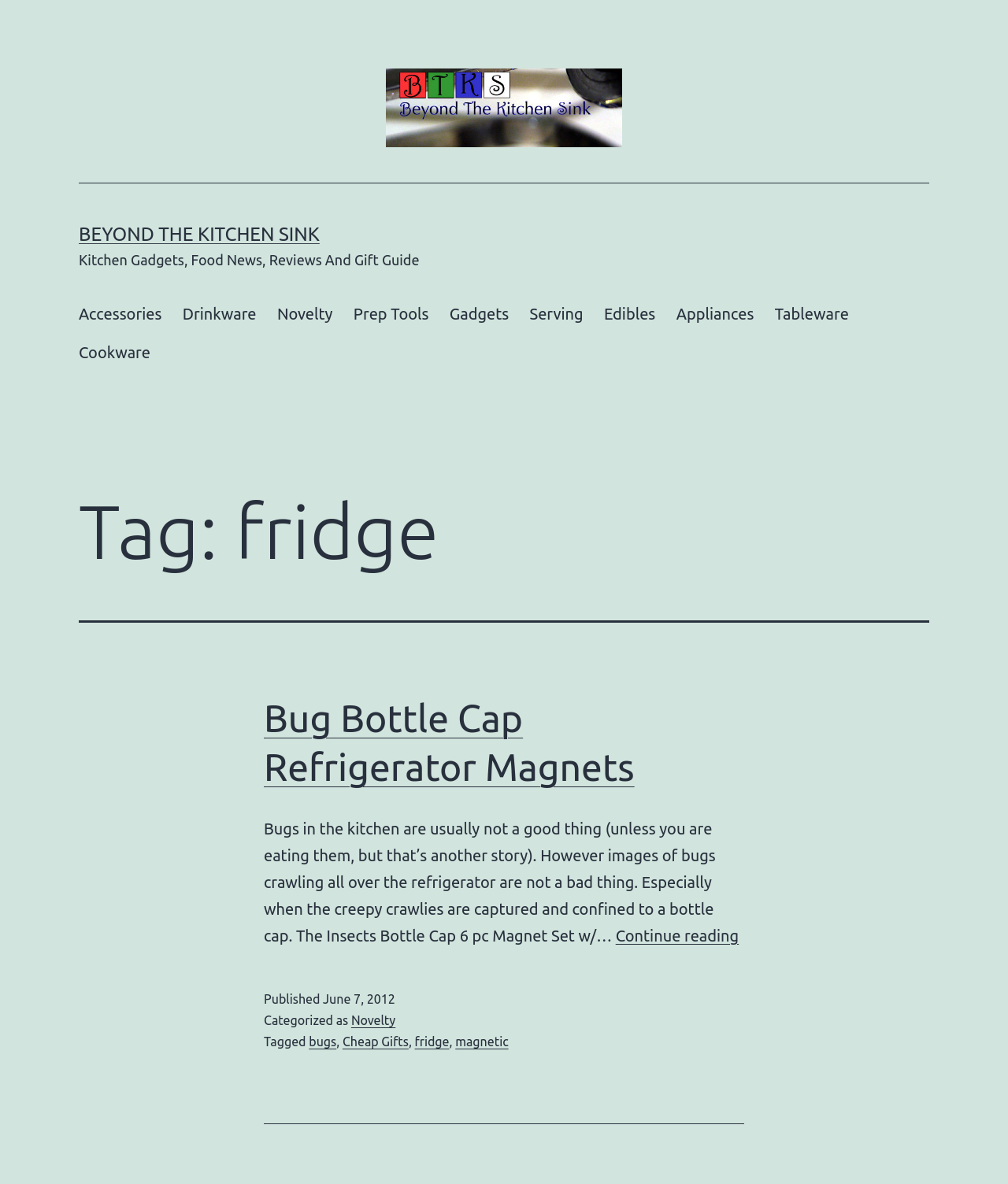Can you specify the bounding box coordinates of the area that needs to be clicked to fulfill the following instruction: "Read the article about 'Bug Bottle Cap Refrigerator Magnets'"?

[0.262, 0.586, 0.738, 0.669]